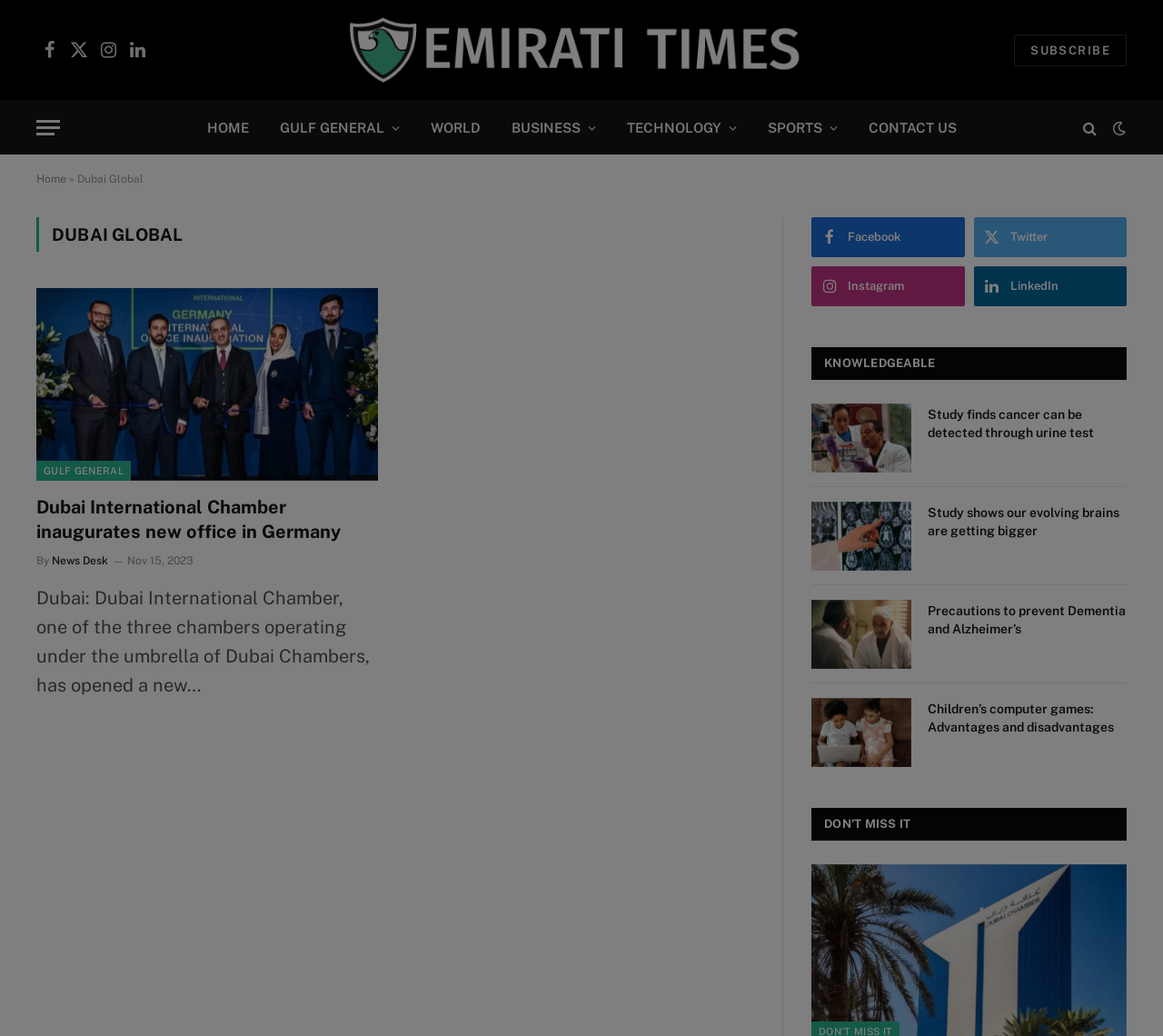Based on the image, give a detailed response to the question: What is the position of the 'CONTACT US' link?

I examined the navigation menu and found the 'CONTACT US' link at the rightmost position.